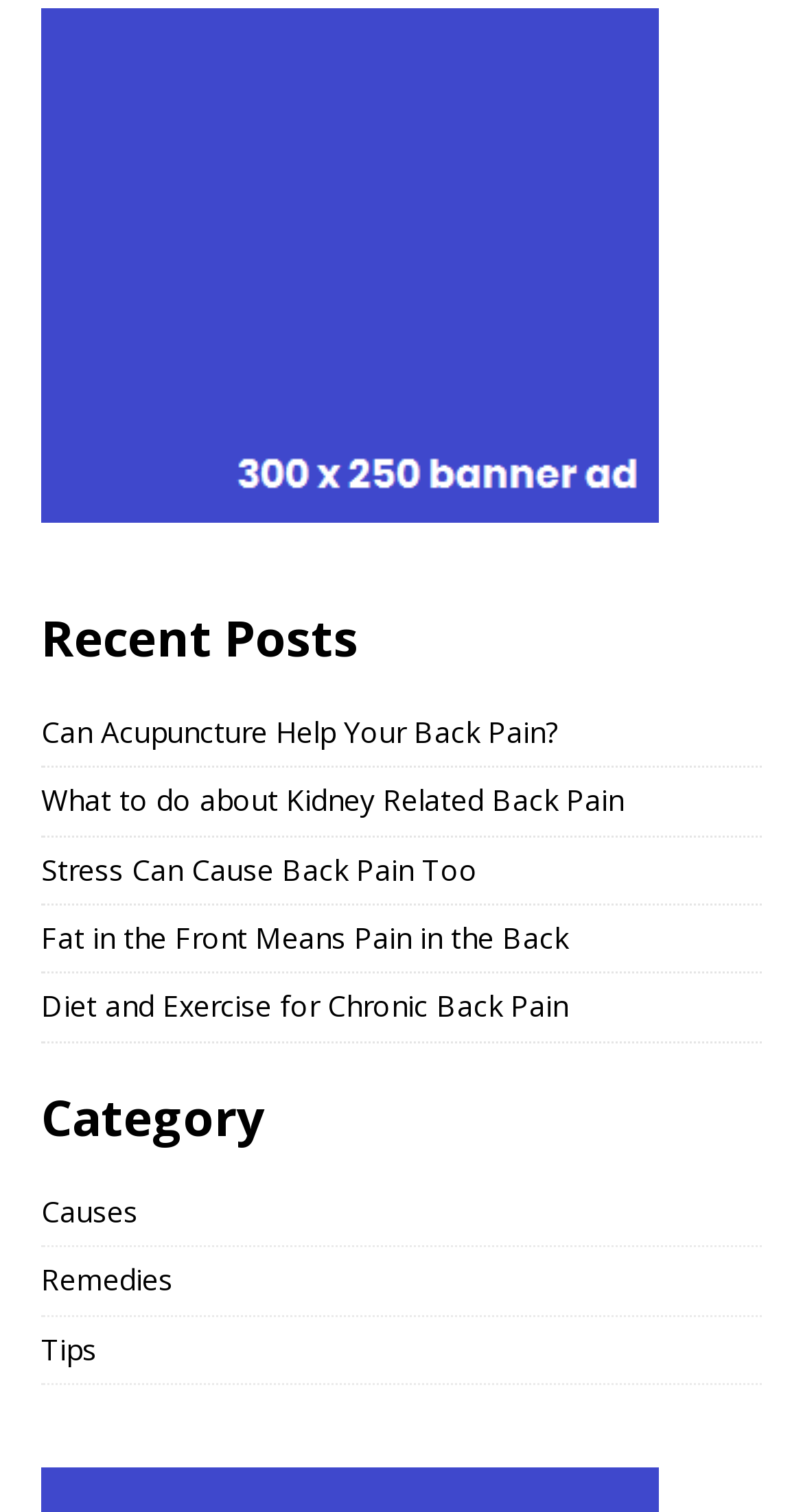Look at the image and write a detailed answer to the question: 
What is the purpose of the category section?

The category section contains links to categories such as 'Causes', 'Remedies', and 'Tips', which suggests that its purpose is to categorize content related to back pain into different topics or themes.